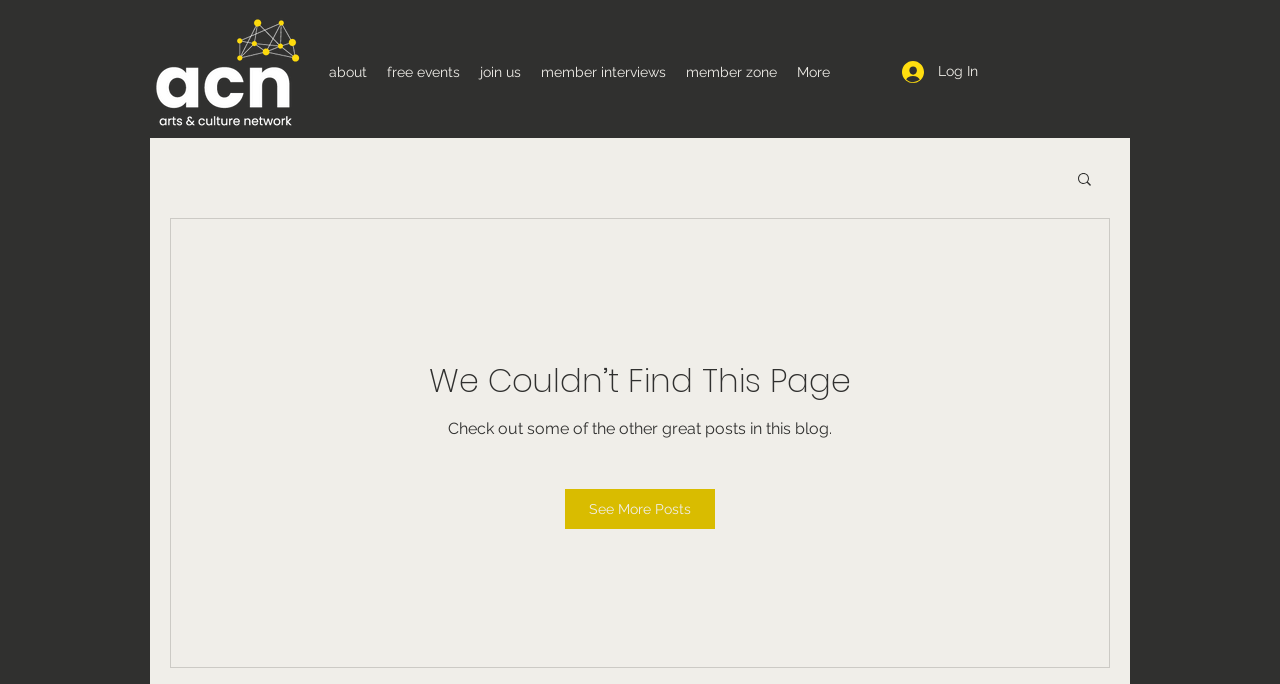Can you determine the bounding box coordinates of the area that needs to be clicked to fulfill the following instruction: "search for something"?

[0.84, 0.249, 0.855, 0.279]